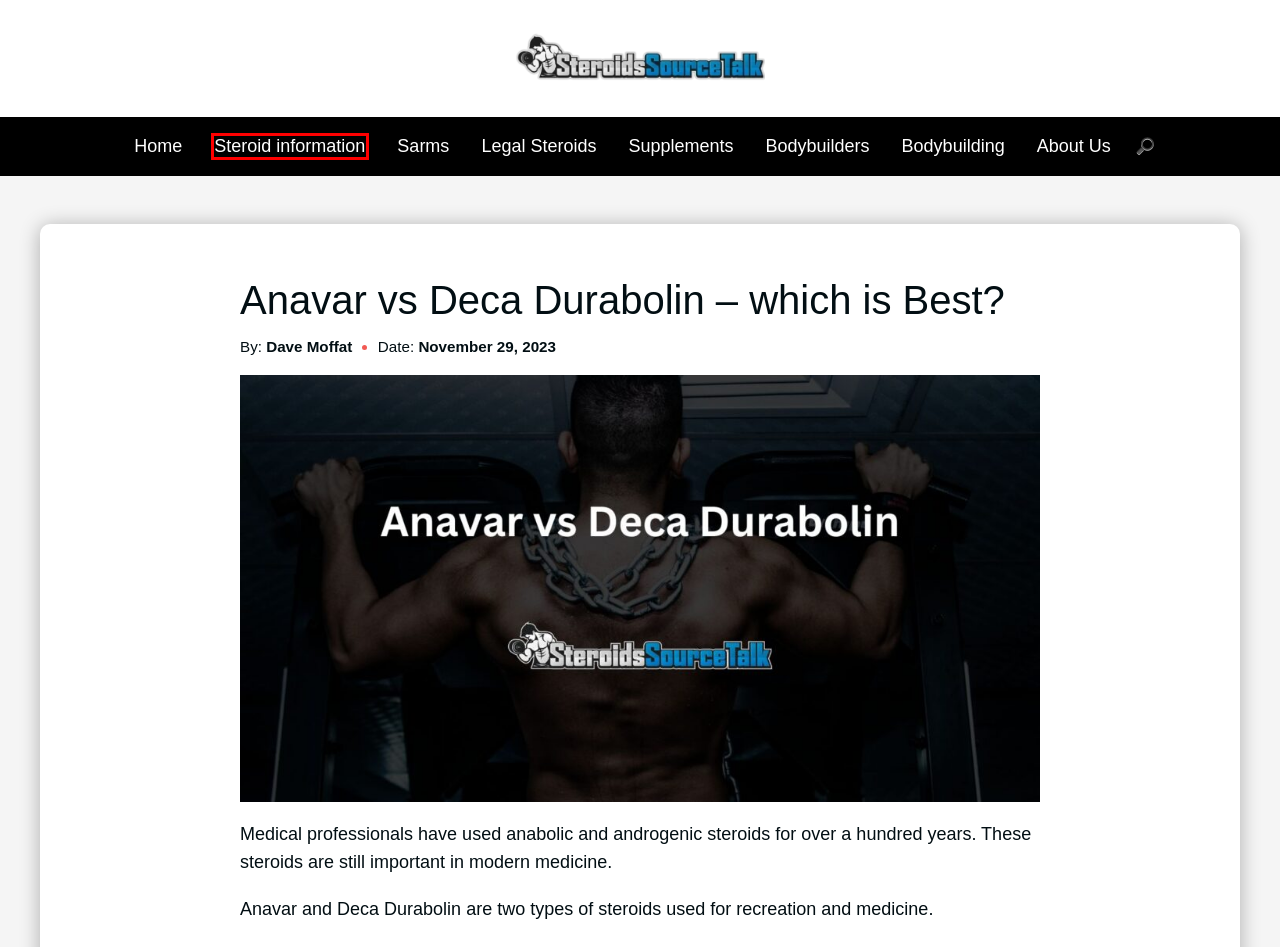After examining the screenshot of a webpage with a red bounding box, choose the most accurate webpage description that corresponds to the new page after clicking the element inside the red box. Here are the candidates:
A. About Us - steroids source talk
B. Buy Legal steroids - steroids for sale -anabolic steroids
C. steroids source talk | steroid sources | steroid information
D. Bodybuilders Archives
E. steroid information - steroids source talk
F. Supplements Archives
G. Bodybuilding Archives
H. Anavar Archives

E